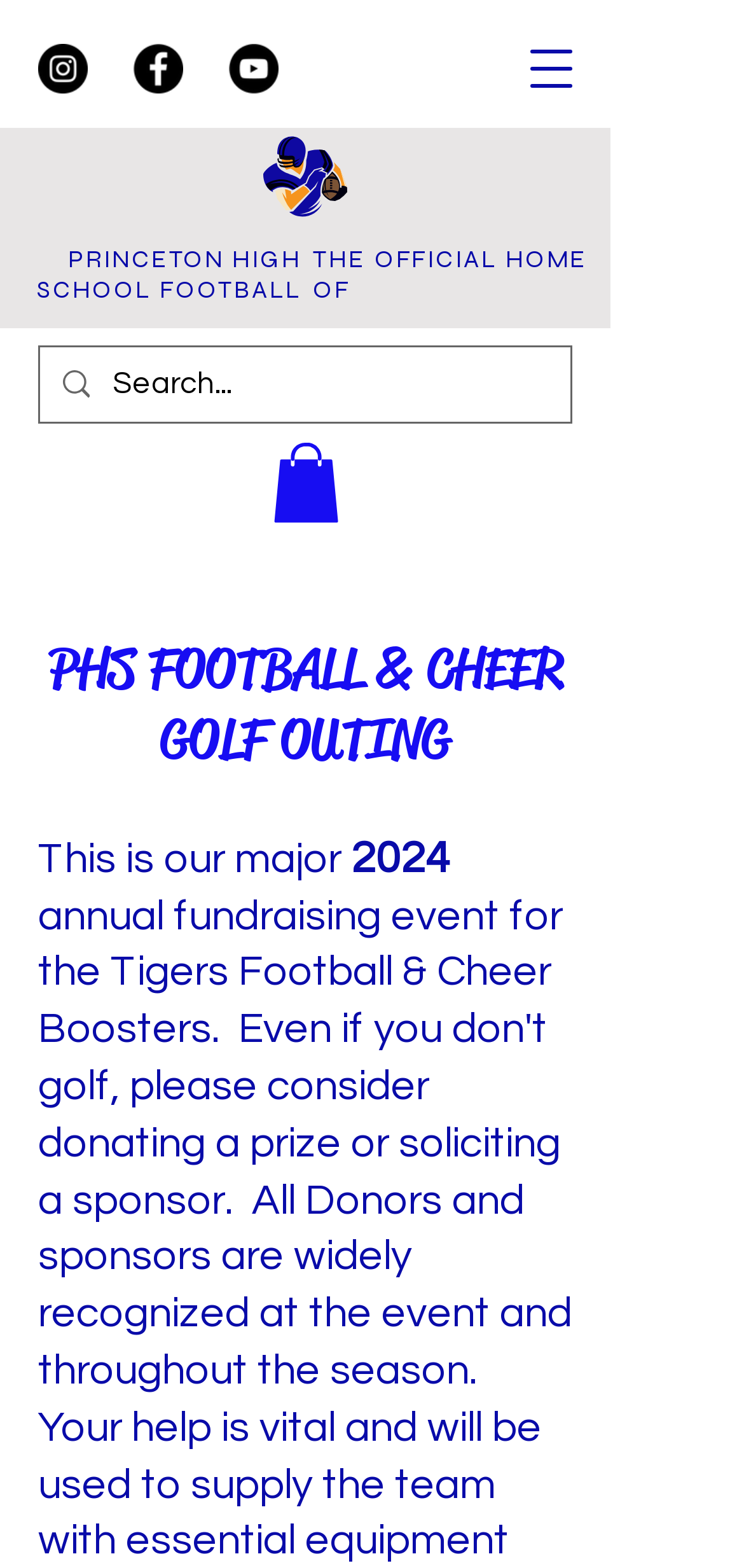Based on the element description: "aria-label="Search..." name="q" placeholder="Search..."", identify the UI element and provide its bounding box coordinates. Use four float numbers between 0 and 1, [left, top, right, bottom].

[0.152, 0.222, 0.669, 0.269]